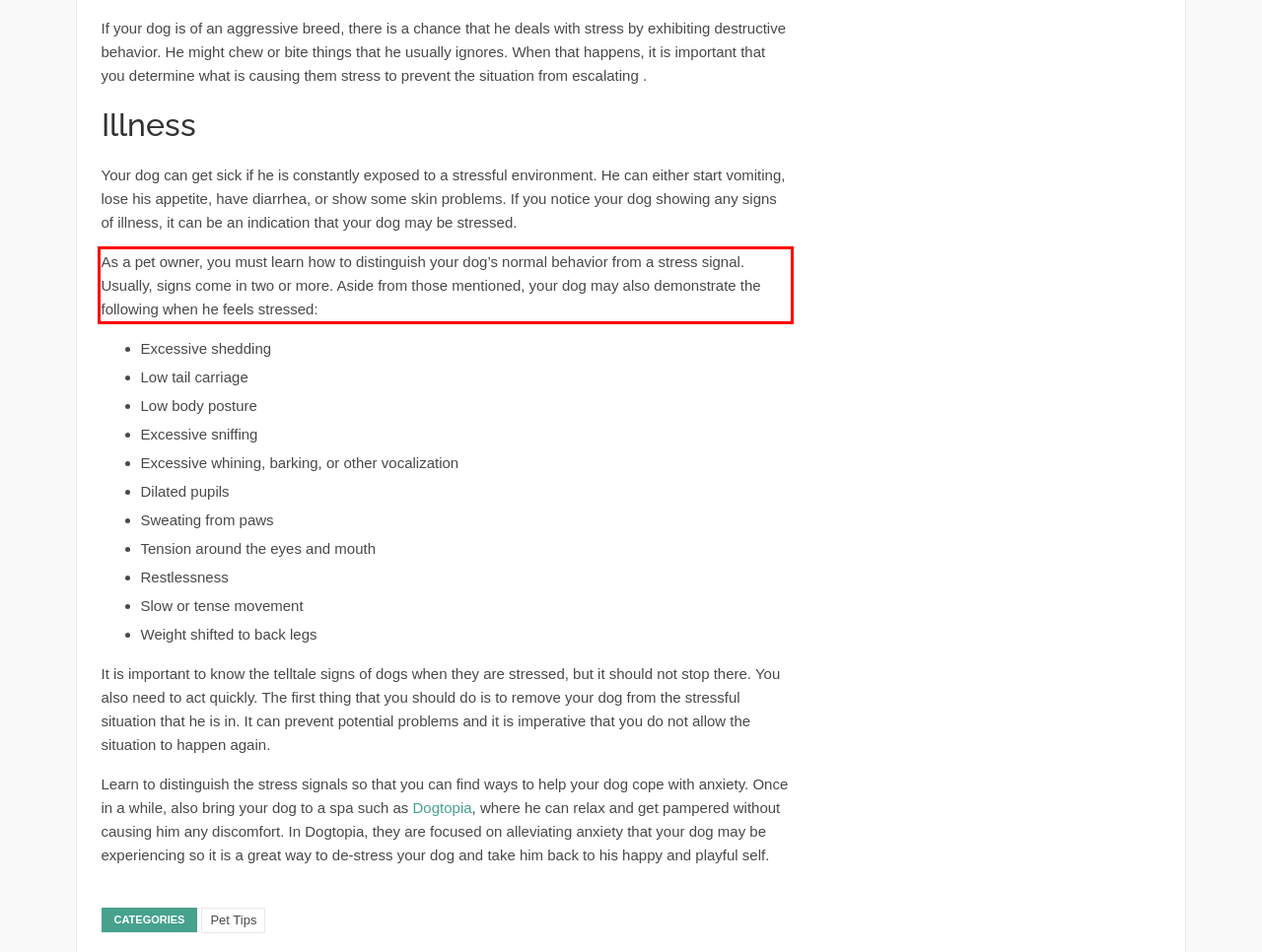Analyze the red bounding box in the provided webpage screenshot and generate the text content contained within.

As a pet owner, you must learn how to distinguish your dog’s normal behavior from a stress signal. Usually, signs come in two or more. Aside from those mentioned, your dog may also demonstrate the following when he feels stressed: